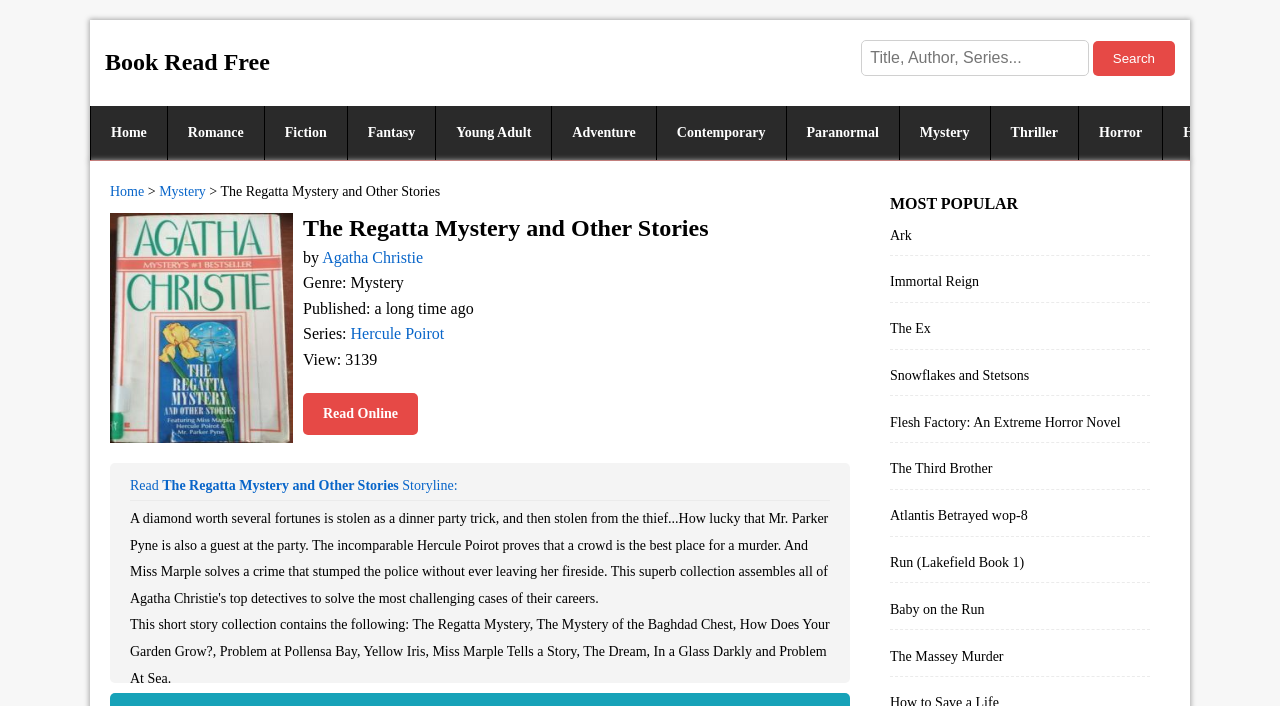Please determine the bounding box coordinates of the element to click in order to execute the following instruction: "Click on PRESENTERS". The coordinates should be four float numbers between 0 and 1, specified as [left, top, right, bottom].

None